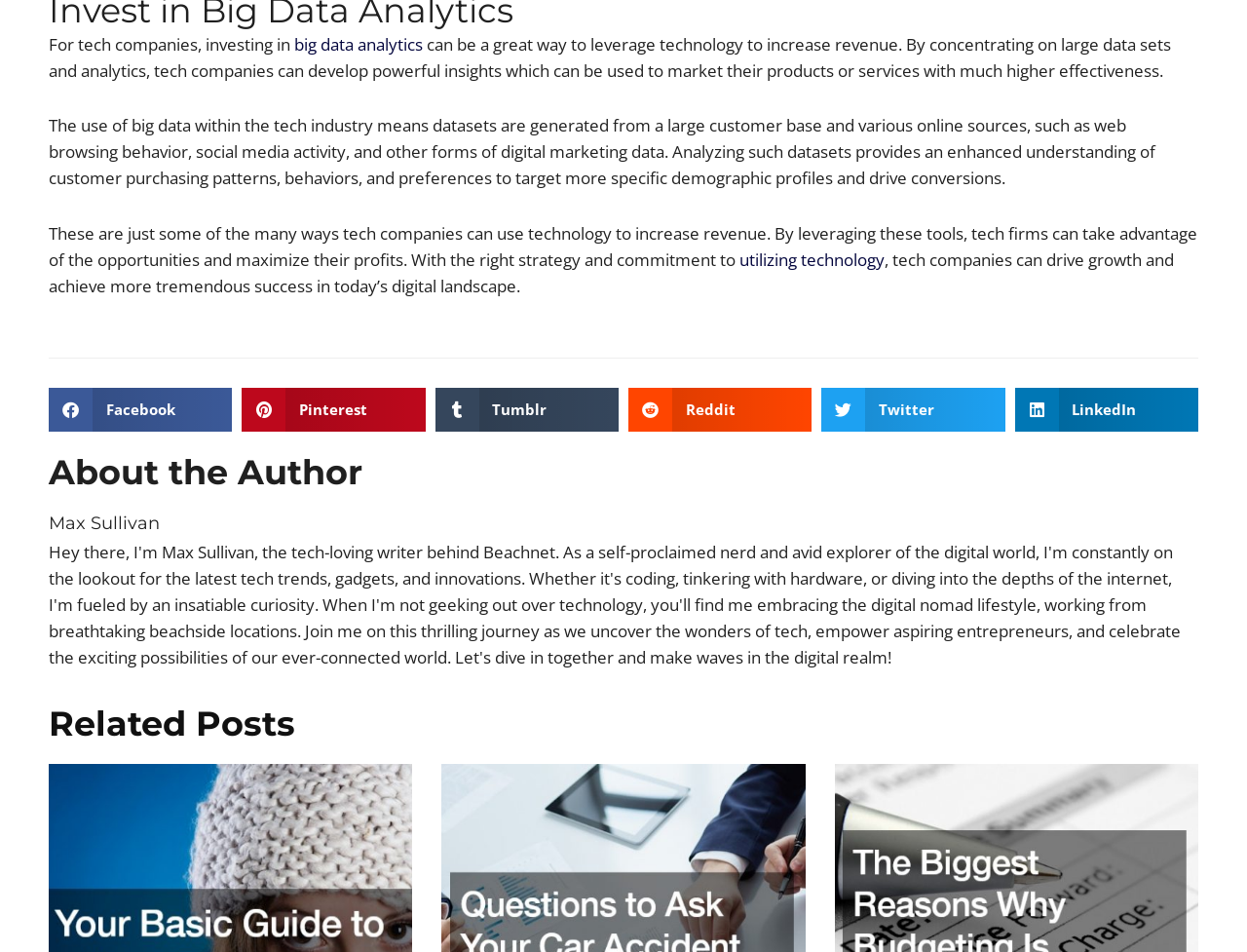Locate the coordinates of the bounding box for the clickable region that fulfills this instruction: "Share on Facebook".

[0.039, 0.407, 0.186, 0.453]